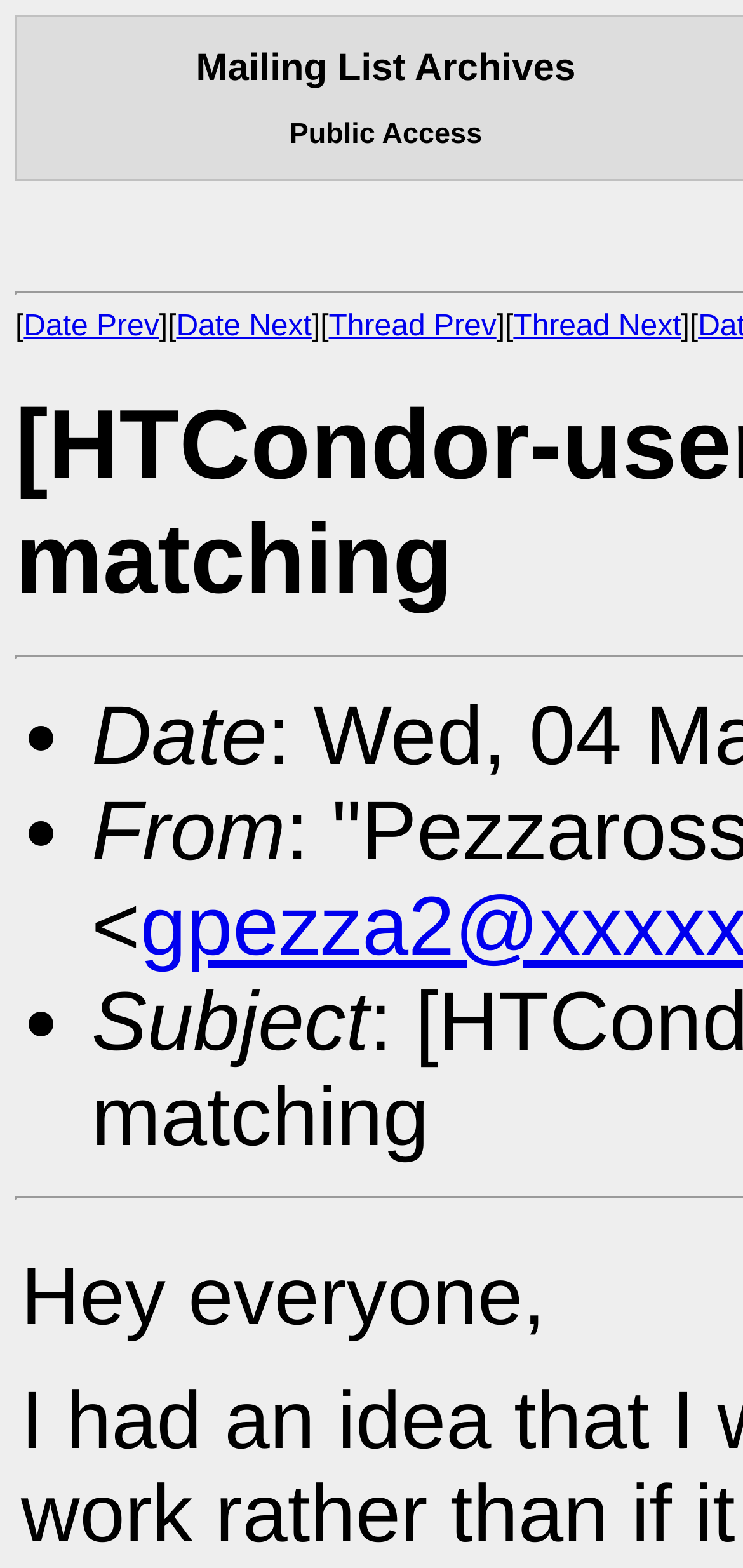Answer in one word or a short phrase: 
How many columns are there in the list?

3